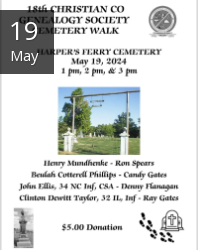How many tour times are available for the event?
Answer the question with a detailed and thorough explanation.

According to the caption, the tours will start at 1 PM, 2 PM, and 3 PM, which means there are three tour times available for the event.